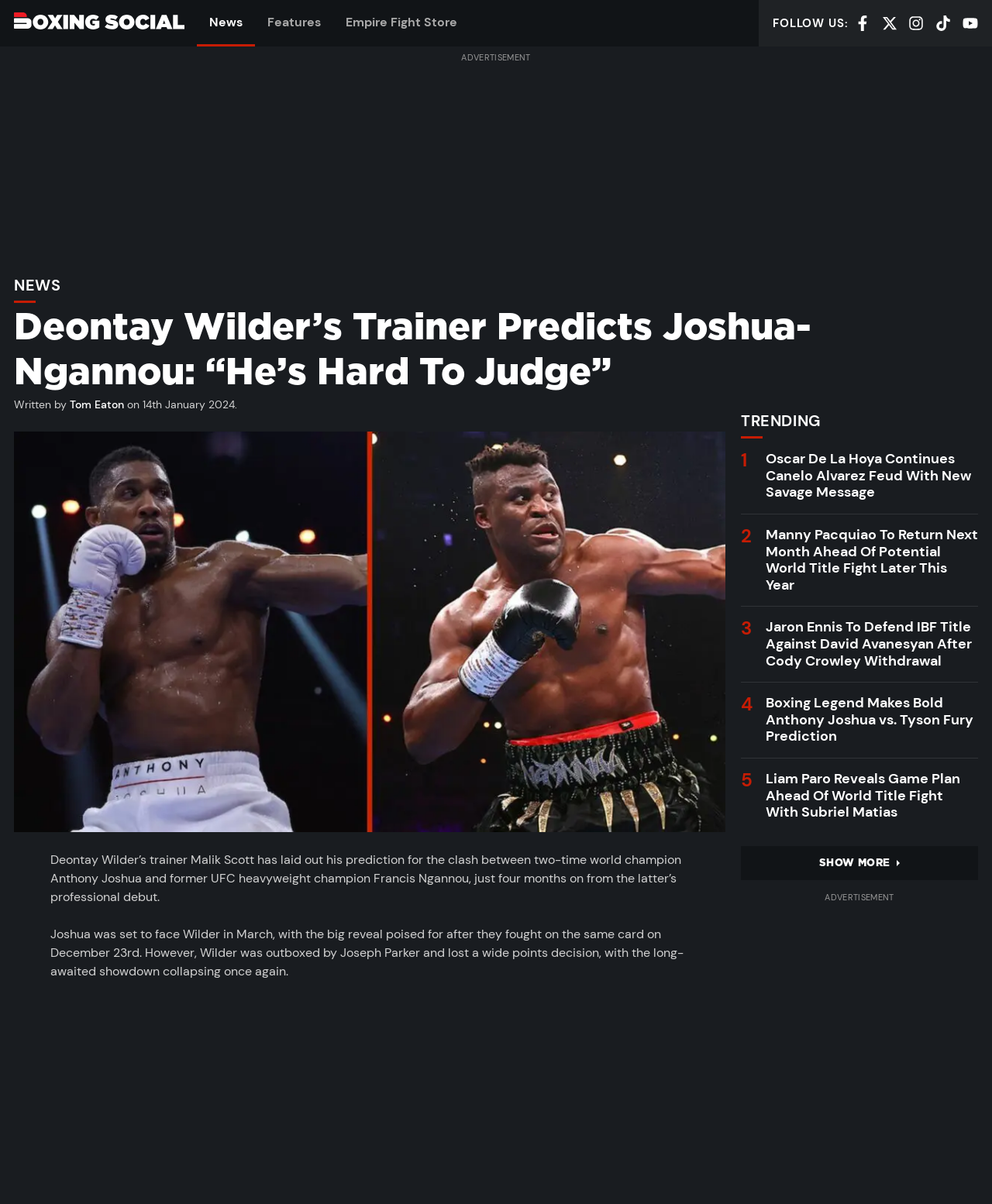Identify the bounding box for the UI element that is described as follows: "Show more".

[0.747, 0.703, 0.986, 0.731]